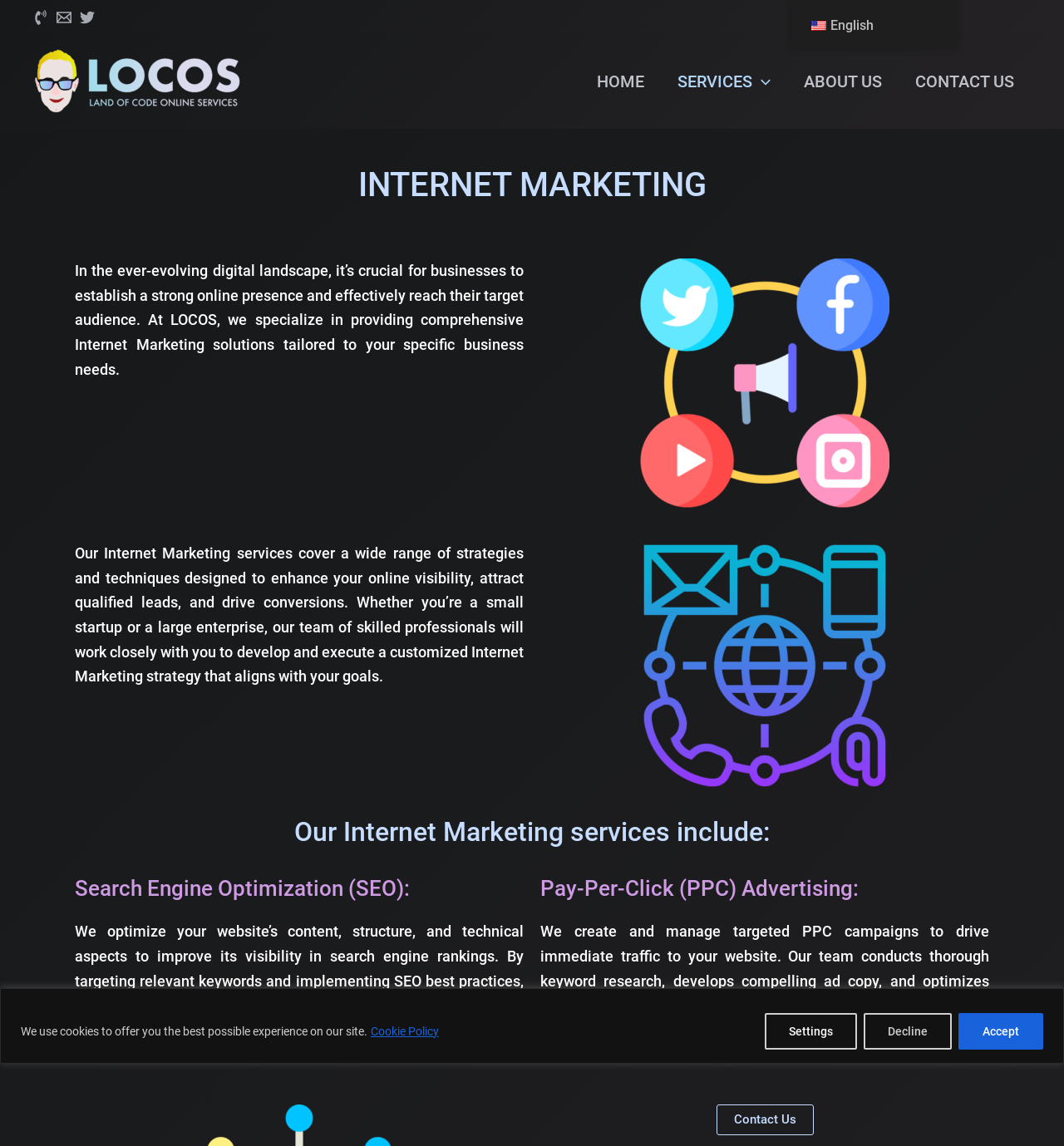Using the webpage screenshot, find the UI element described by Cookie Policy. Provide the bounding box coordinates in the format (top-left x, top-left y, bottom-right x, bottom-right y), ensuring all values are floating point numbers between 0 and 1.

[0.348, 0.893, 0.413, 0.906]